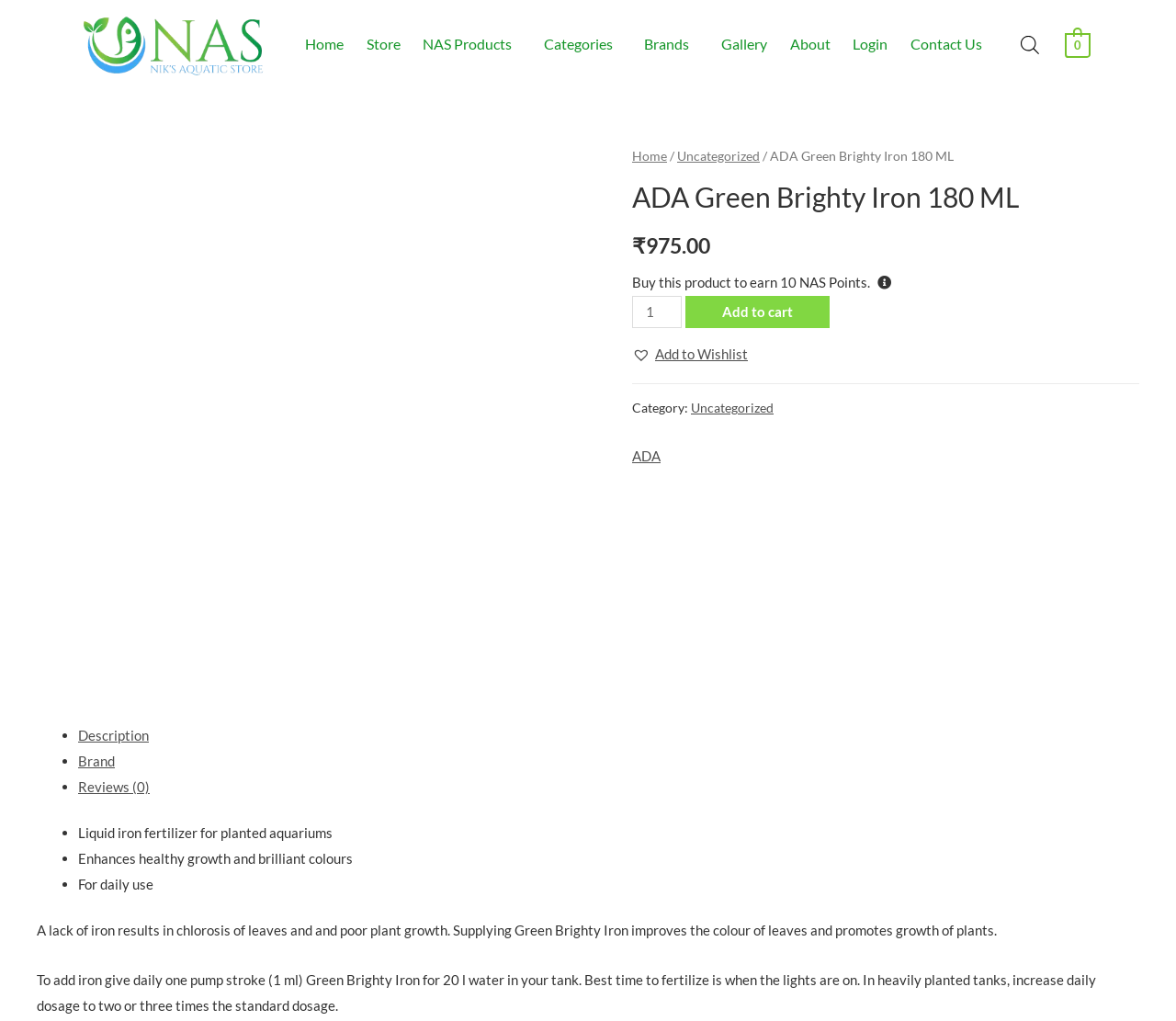Using the provided description Reviews (0), find the bounding box coordinates for the UI element. Provide the coordinates in (top-left x, top-left y, bottom-right x, bottom-right y) format, ensuring all values are between 0 and 1.

[0.066, 0.762, 0.127, 0.778]